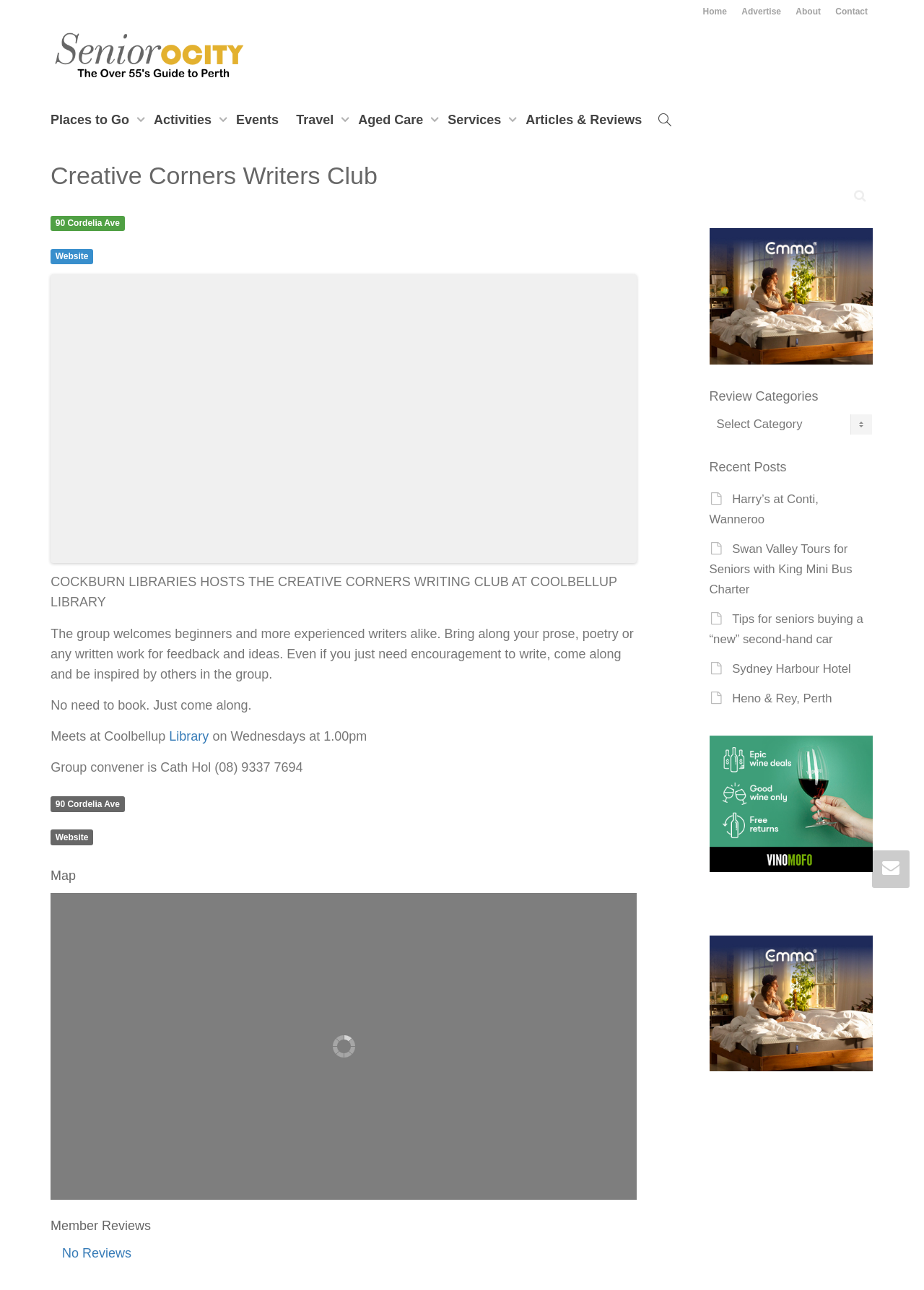Using the description "Heno & Rey, Perth", locate and provide the bounding box of the UI element.

[0.792, 0.536, 0.9, 0.547]